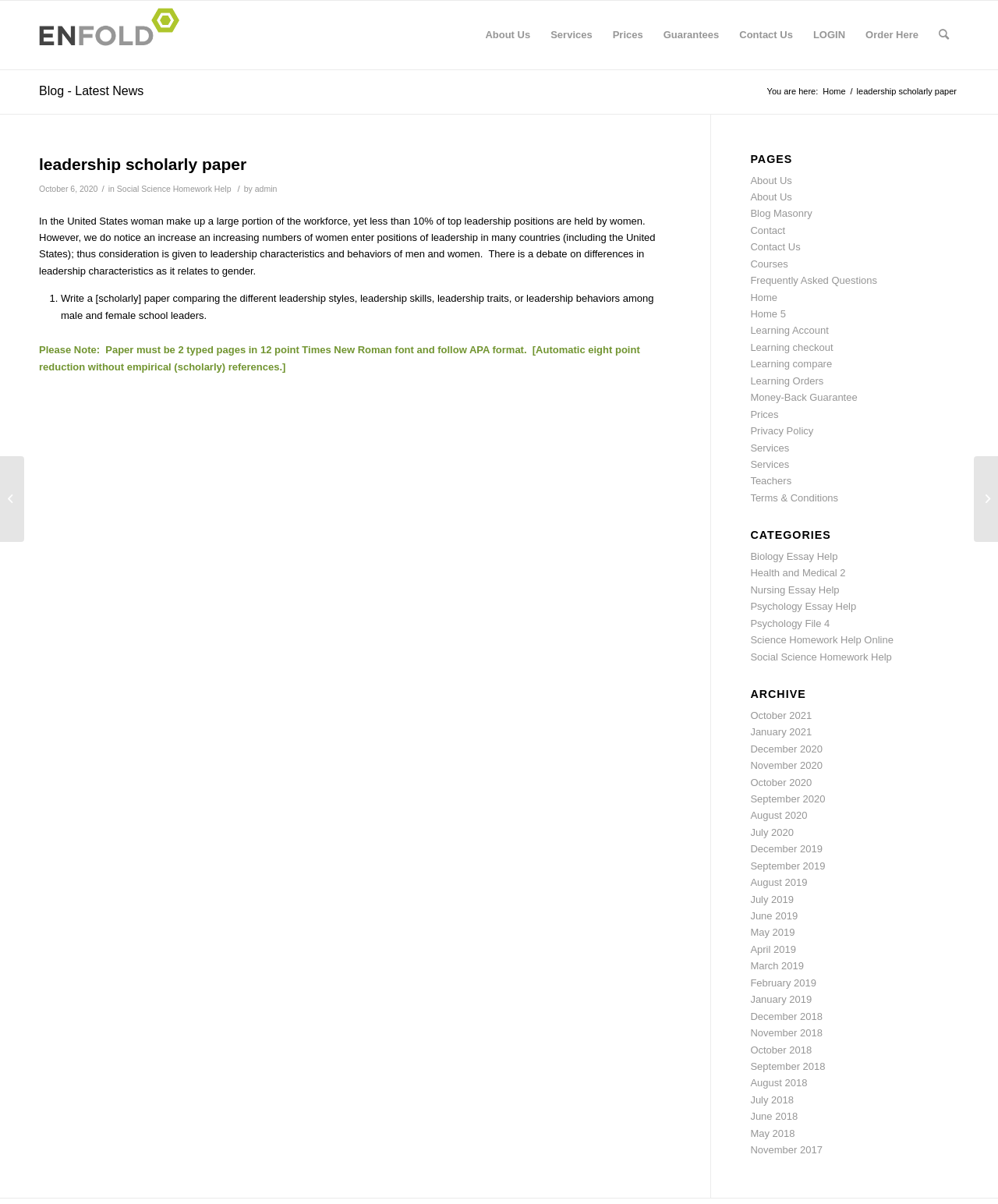Describe the webpage meticulously, covering all significant aspects.

The webpage is about a leadership scholarly paper, specifically focused on comparing leadership styles, skills, traits, and behaviors among male and female school leaders. 

At the top of the page, there is a menu bar with several menu items, including "About Us", "Services", "Prices", "Guarantees", "Contact Us", "LOGIN", and "Order Here". To the right of the menu bar, there is a search link. 

Below the menu bar, there is a breadcrumb navigation section with links to "Home", "leadership scholarly paper", and a separator. 

The main content of the page is an article with a heading "leadership scholarly paper" and a time stamp "October 6, 2020". The article discusses the topic of women in leadership positions and their characteristics, behaviors, and traits compared to men. 

The article is divided into sections, with the first section providing an introduction to the topic. The second section is a list with a single item, which is a scholarly paper assignment comparing leadership styles, skills, traits, and behaviors among male and female school leaders. The assignment has specific requirements, including a 2-page length, 12-point Times New Roman font, and APA format.

On the right side of the page, there is a complementary section with three headings: "PAGES", "CATEGORIES", and "ARCHIVE". Under "PAGES", there are links to various pages, including "About Us", "Contact", "Courses", and others. Under "CATEGORIES", there are links to categories such as "Biology Essay Help", "Health and Medical 2", "Nursing Essay Help", and others. Under "ARCHIVE", there are links to monthly archives from October 2021 to January 2019.